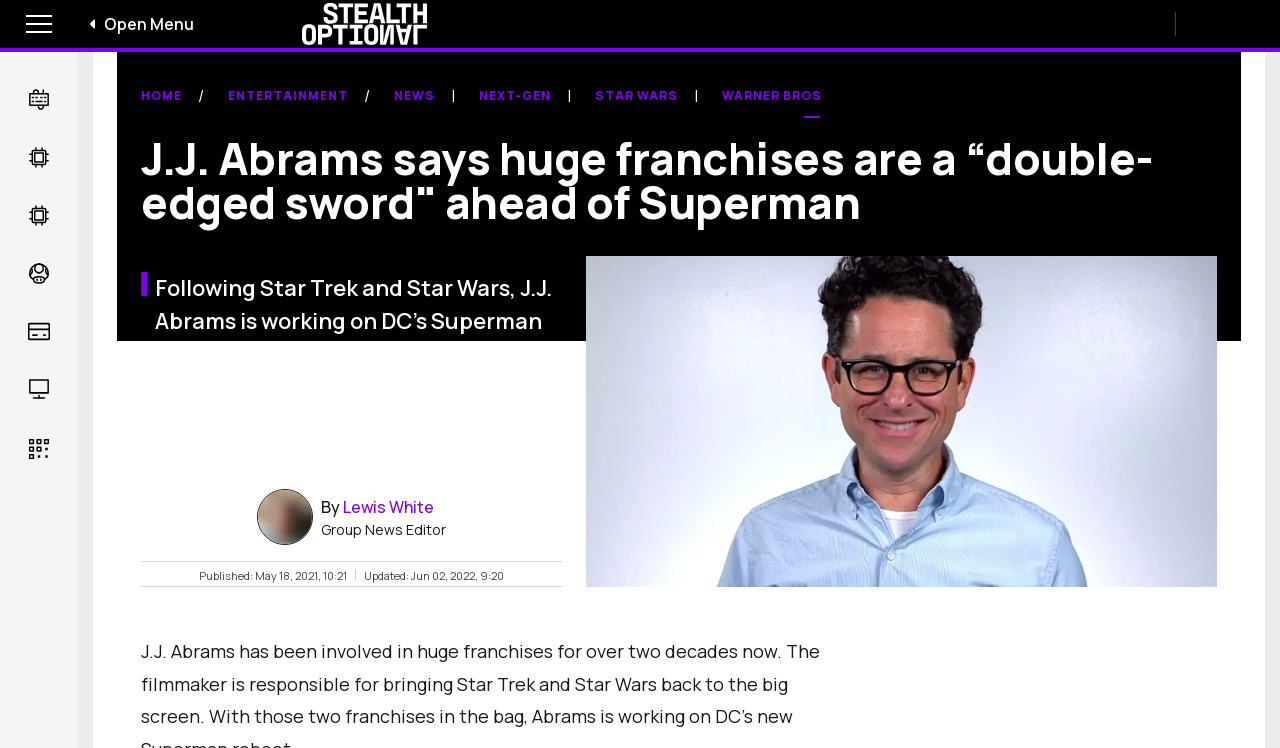Indicate the bounding box coordinates of the element that must be clicked to execute the instruction: "Go to Hardware". The coordinates should be given as four float numbers between 0 and 1, i.e., [left, top, right, bottom].

[0.012, 0.102, 0.048, 0.168]